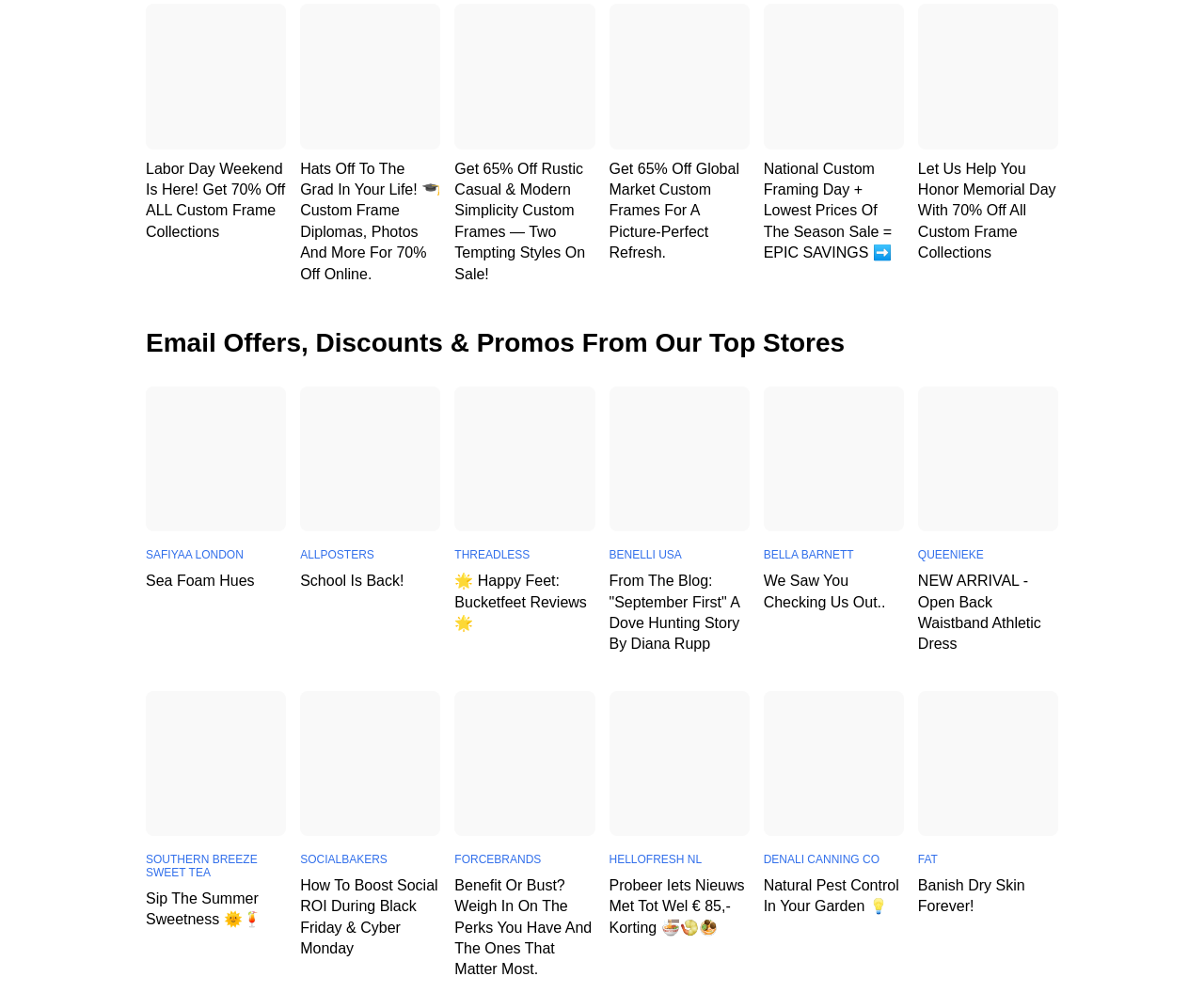Identify the bounding box for the UI element that is described as follows: "School is back!".

[0.249, 0.566, 0.366, 0.587]